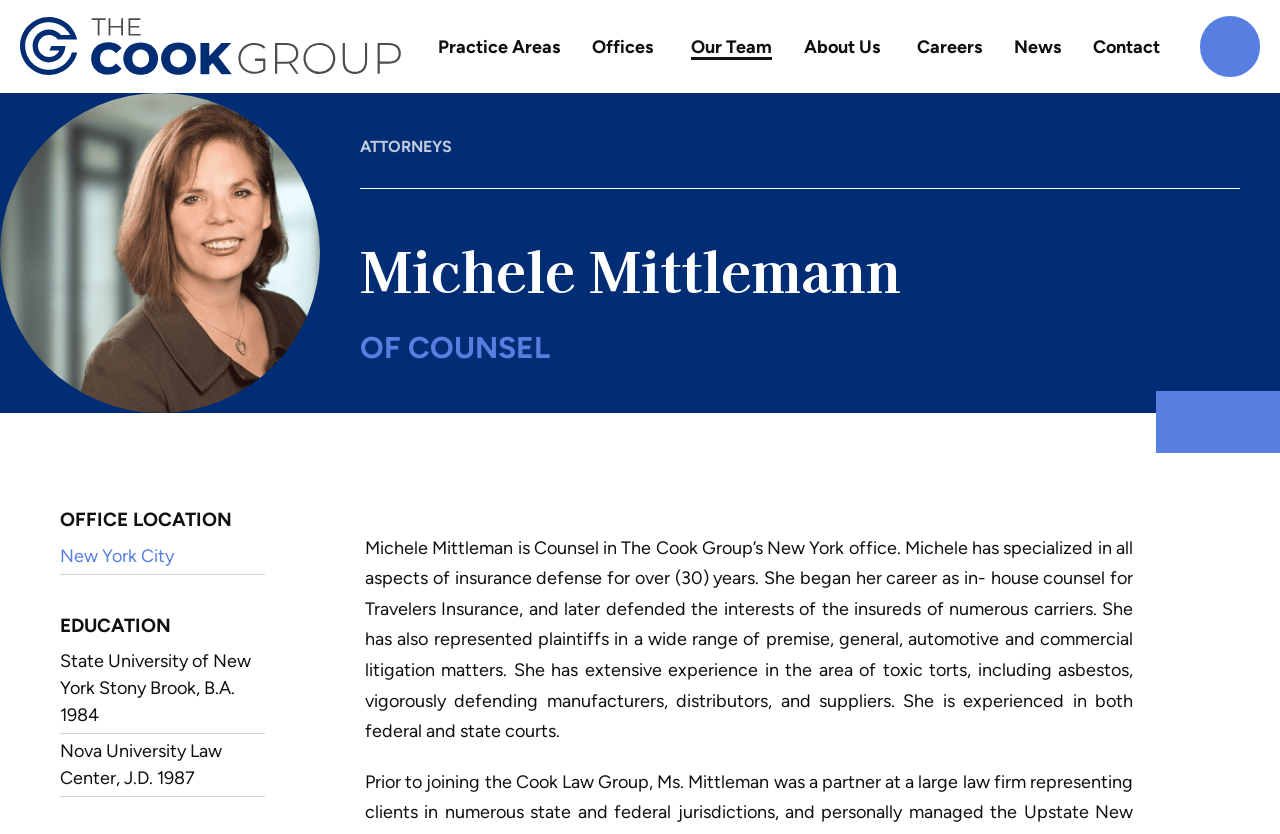What type of litigation matters has Michele Mittleman represented plaintiffs in?
Refer to the screenshot and answer in one word or phrase.

Premise, general, automotive, and commercial